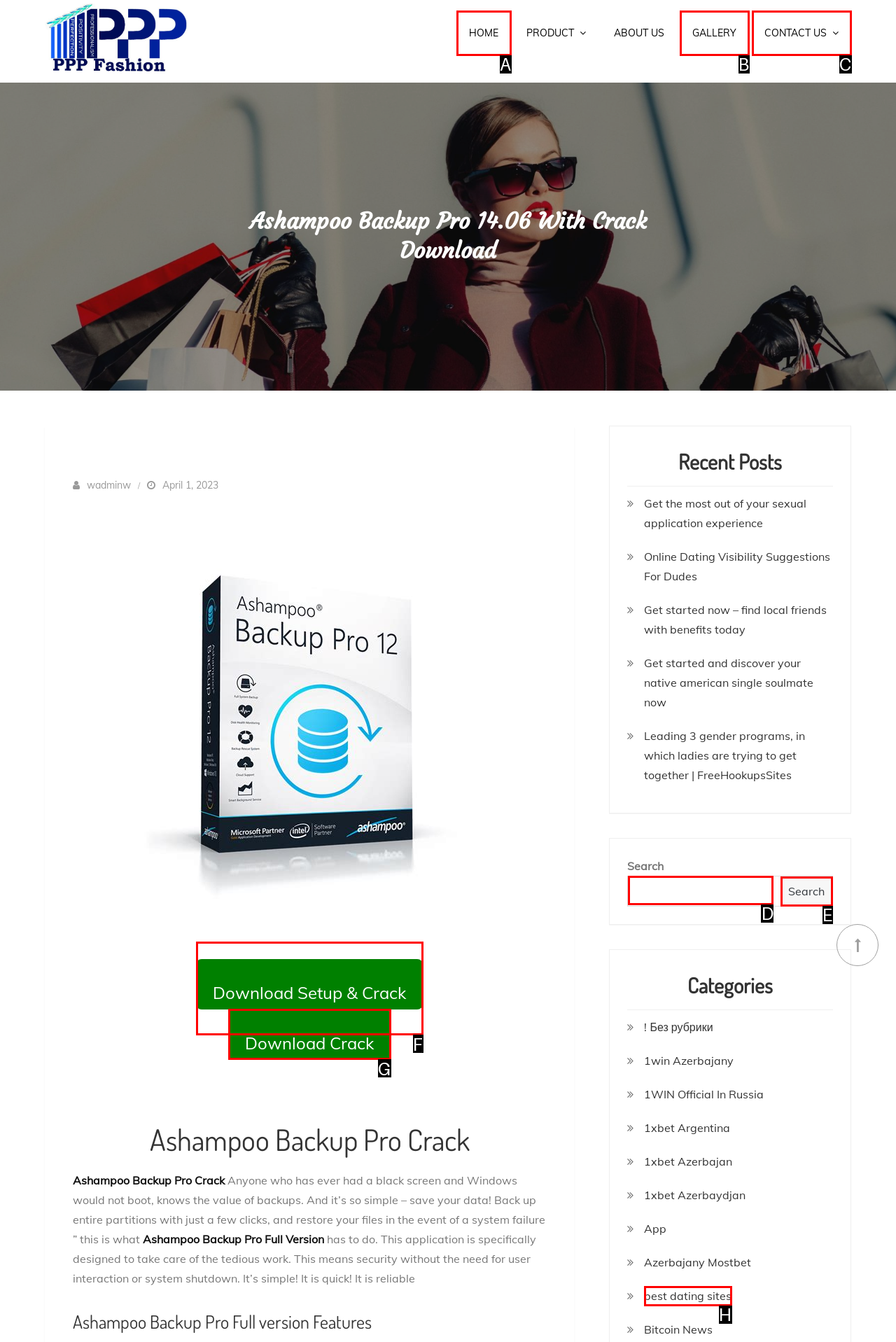Identify the correct option to click in order to complete this task: Search for something
Answer with the letter of the chosen option directly.

D